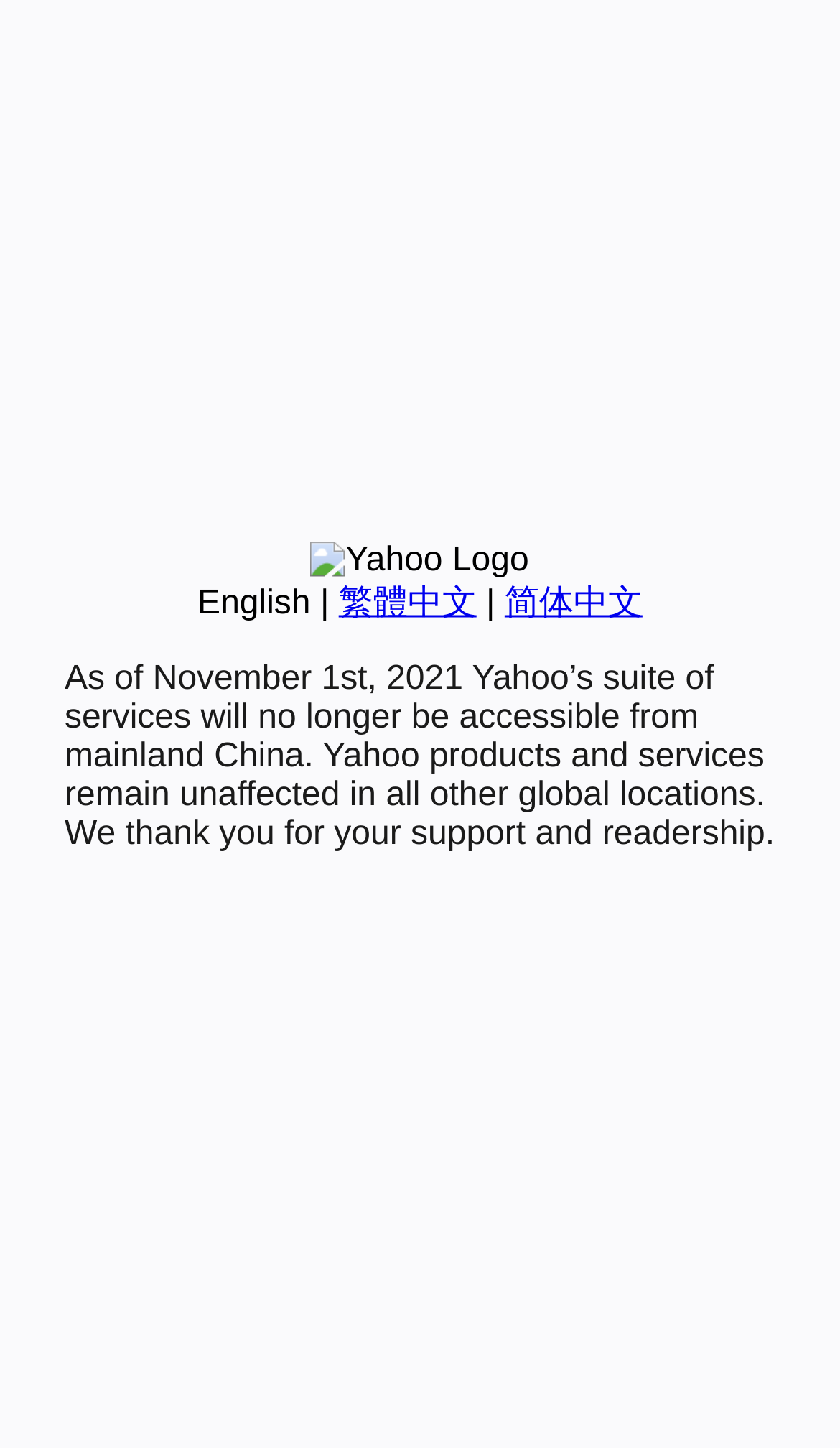Please determine the bounding box coordinates for the UI element described as: "繁體中文".

[0.403, 0.404, 0.567, 0.429]